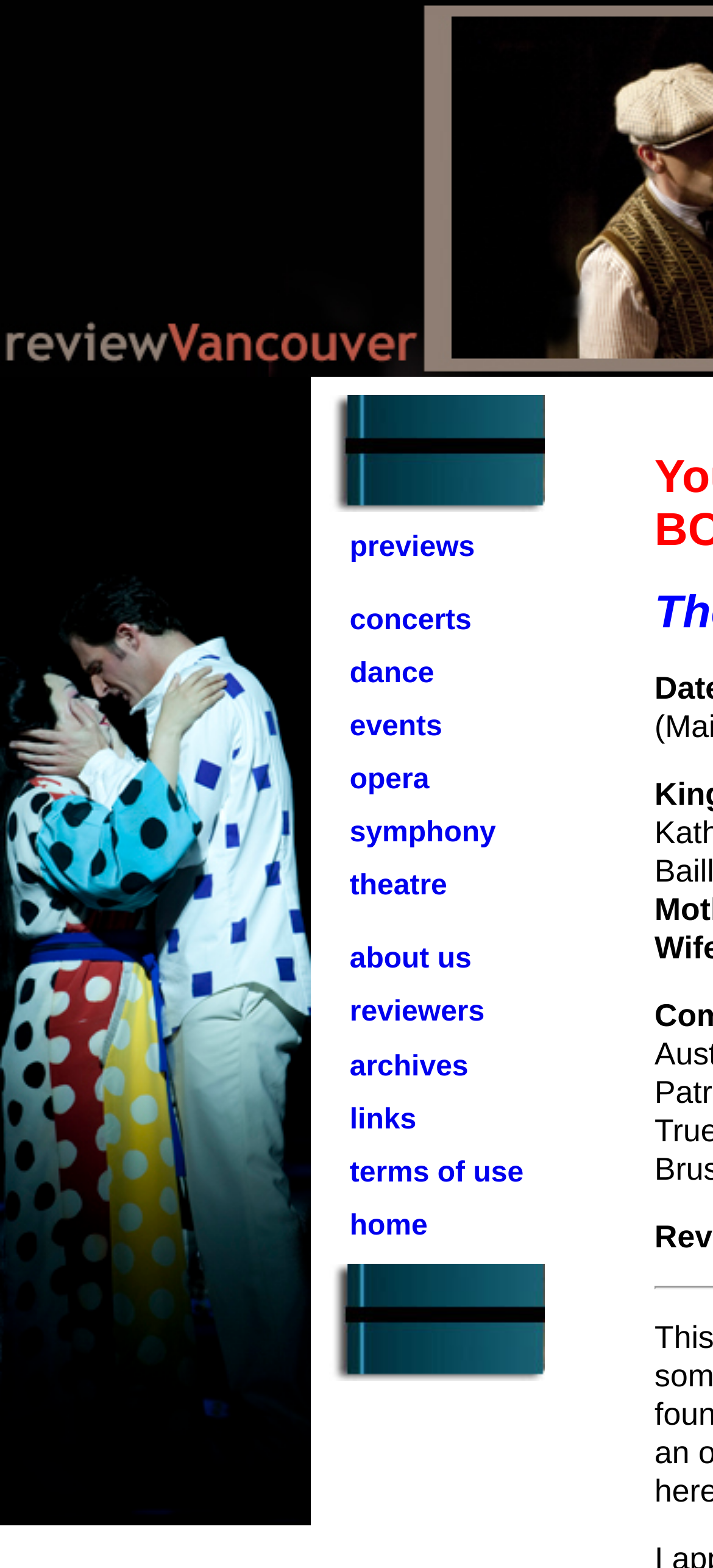From the element description about us, predict the bounding box coordinates of the UI element. The coordinates must be specified in the format (top-left x, top-left y, bottom-right x, bottom-right y) and should be within the 0 to 1 range.

[0.49, 0.602, 0.661, 0.622]